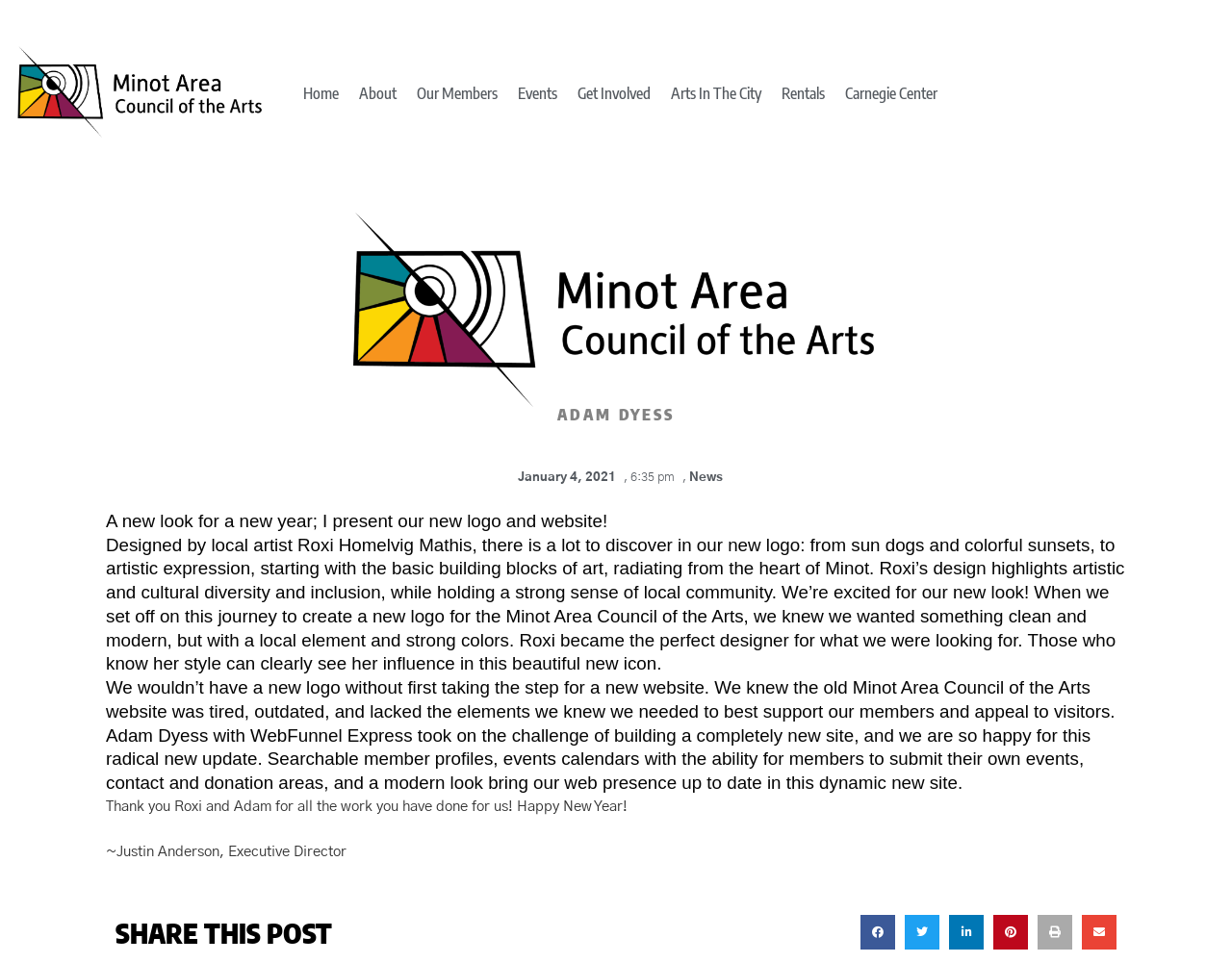Specify the bounding box coordinates (top-left x, top-left y, bottom-right x, bottom-right y) of the UI element in the screenshot that matches this description: Home

[0.238, 0.081, 0.283, 0.111]